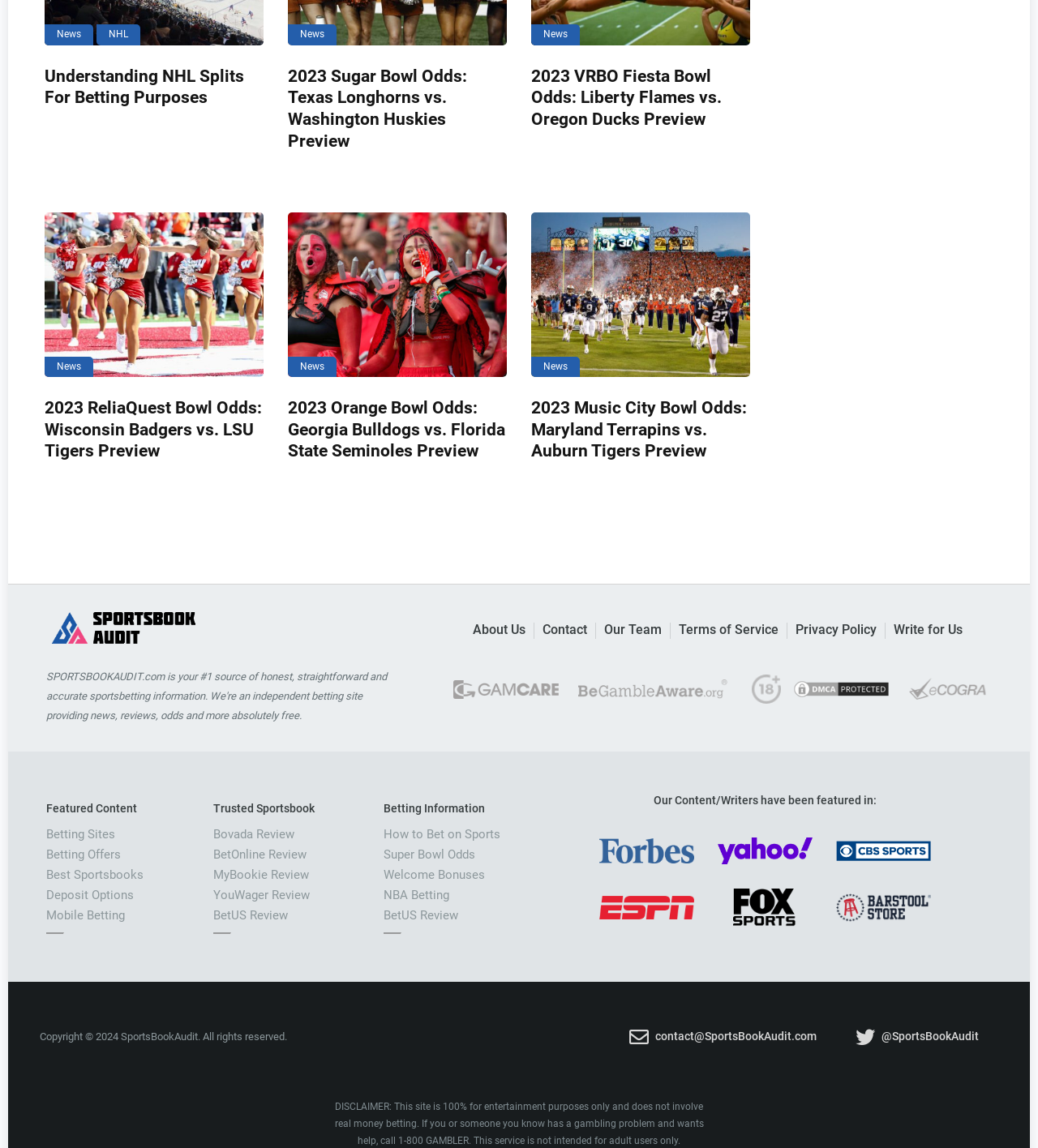Give a short answer using one word or phrase for the question:
How many sportsbook reviews are listed on this webpage?

5